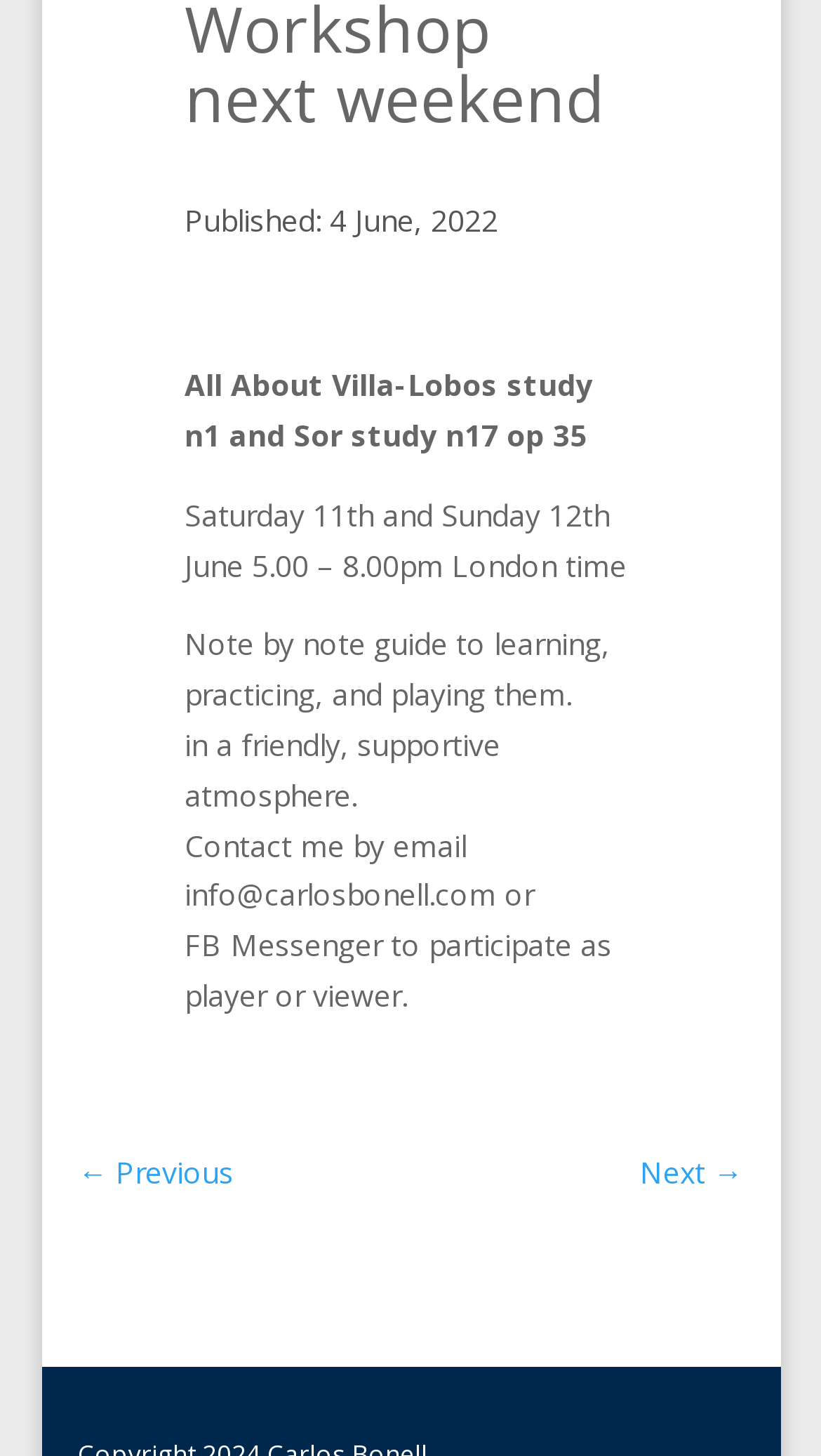Based on the image, please respond to the question with as much detail as possible:
What is the date of the event?

The date of the event can be found in the text 'Saturday 11th and Sunday 12th June 5.00 – 8.00pm London time' which is located in the middle of the webpage.